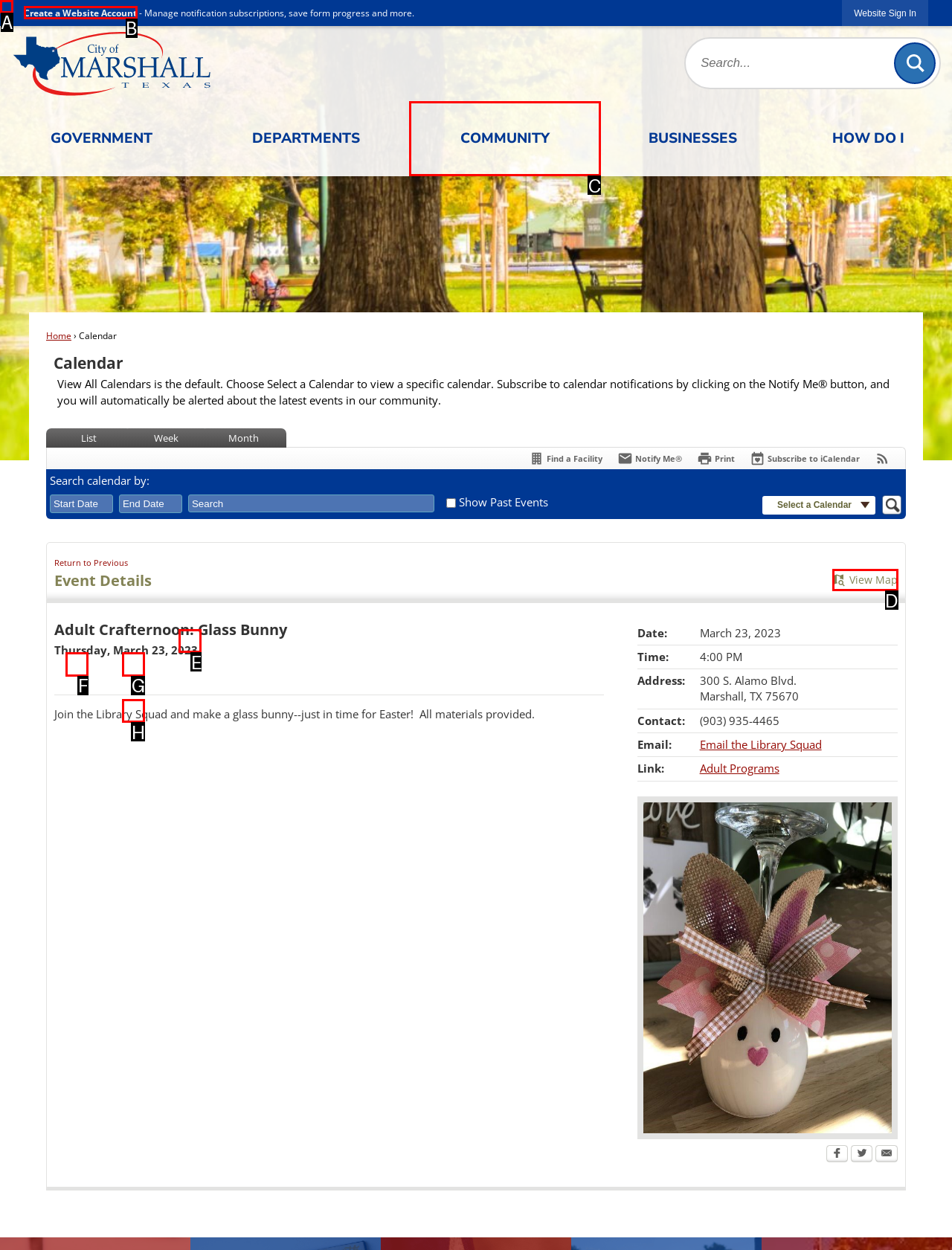Identify which HTML element should be clicked to fulfill this instruction: Click the 'Create a Website Account' button Reply with the correct option's letter.

B